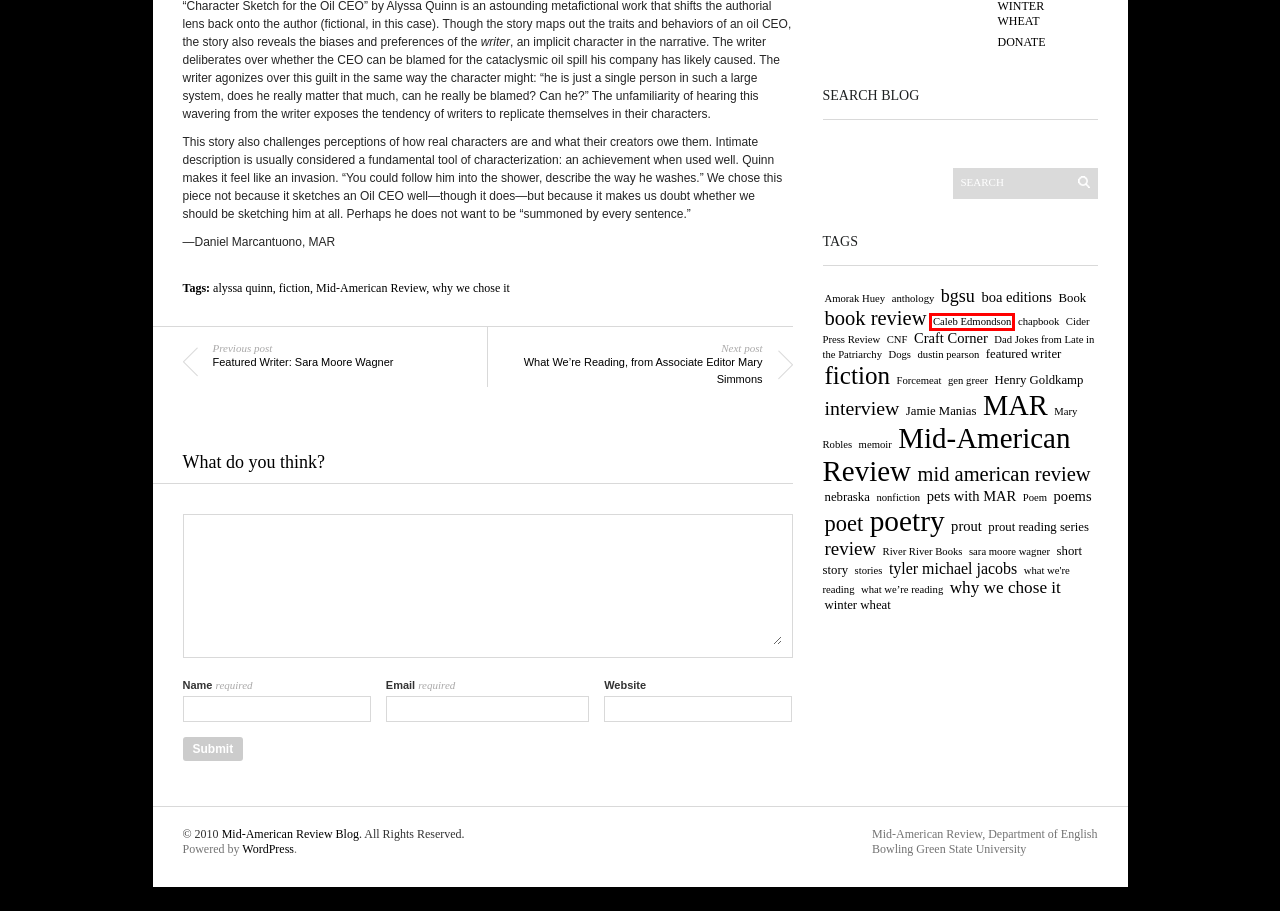A screenshot of a webpage is provided, featuring a red bounding box around a specific UI element. Identify the webpage description that most accurately reflects the new webpage after interacting with the selected element. Here are the candidates:
A. Caleb Edmondson | Mid-American Review Blog
B. Personal Essay | Mid-American Review Blog
C. Dad Jokes from Late in the Patriarchy | Mid-American Review Blog
D. nebraska | Mid-American Review Blog
E. dustin pearson | Mid-American Review Blog
F. review | Mid-American Review Blog
G. MAR | Mid-American Review Blog
H. Featured Writers | Mid-American Review Blog

A